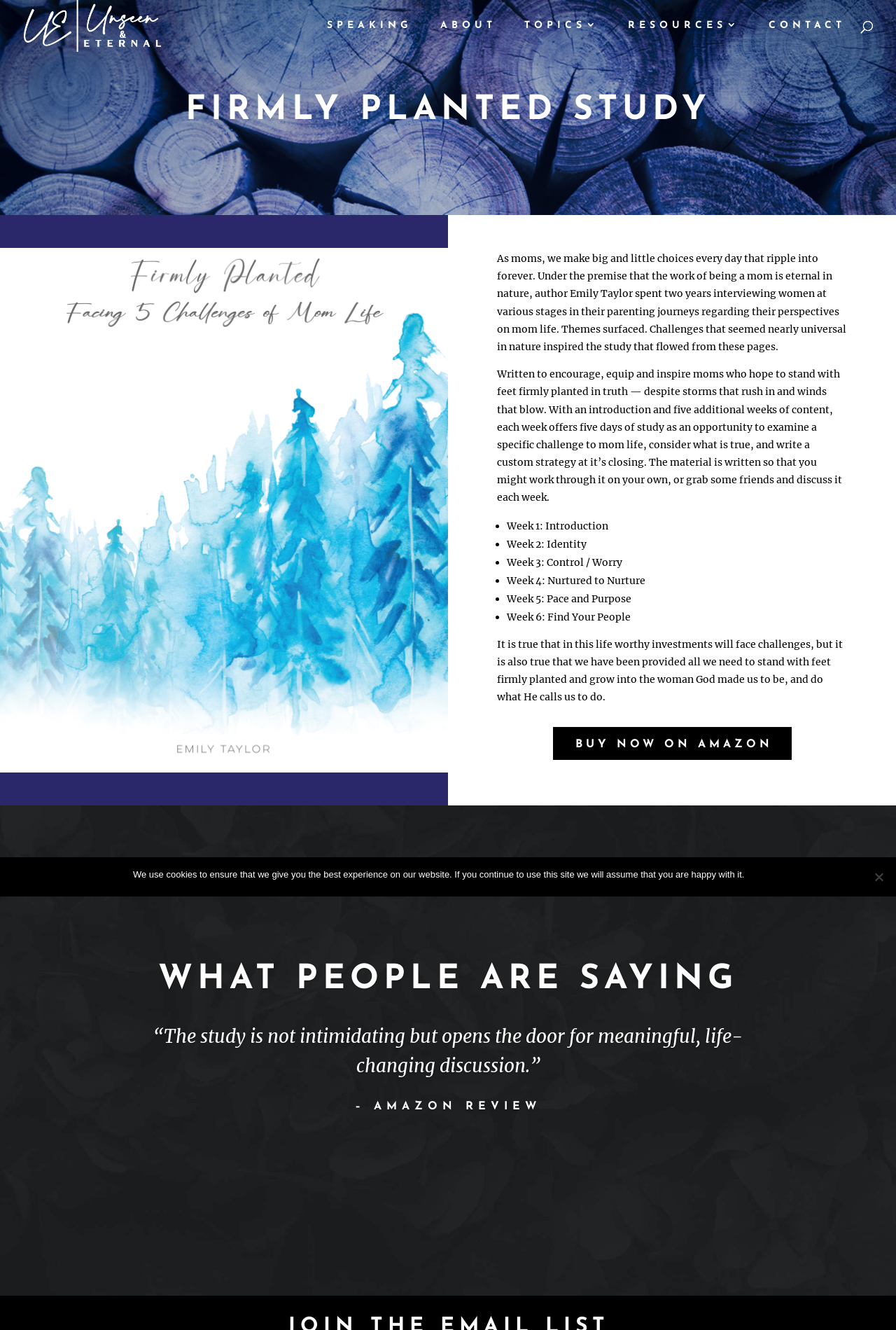Identify the bounding box coordinates for the UI element that matches this description: "alt="Unseen & Eternal"".

[0.027, 0.015, 0.18, 0.023]